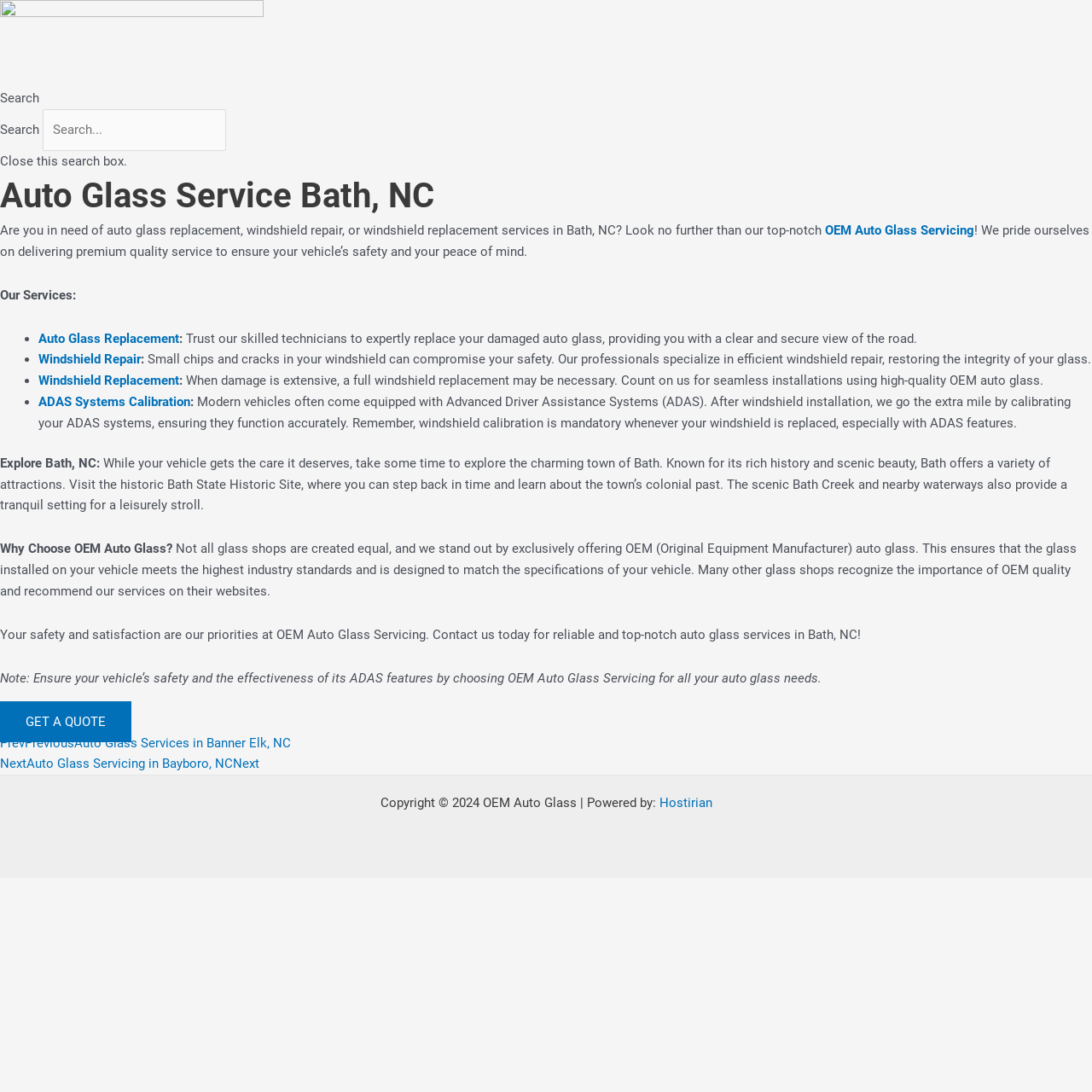Please provide the bounding box coordinates for the element that needs to be clicked to perform the following instruction: "Visit the previous page". The coordinates should be given as four float numbers between 0 and 1, i.e., [left, top, right, bottom].

[0.0, 0.673, 0.266, 0.687]